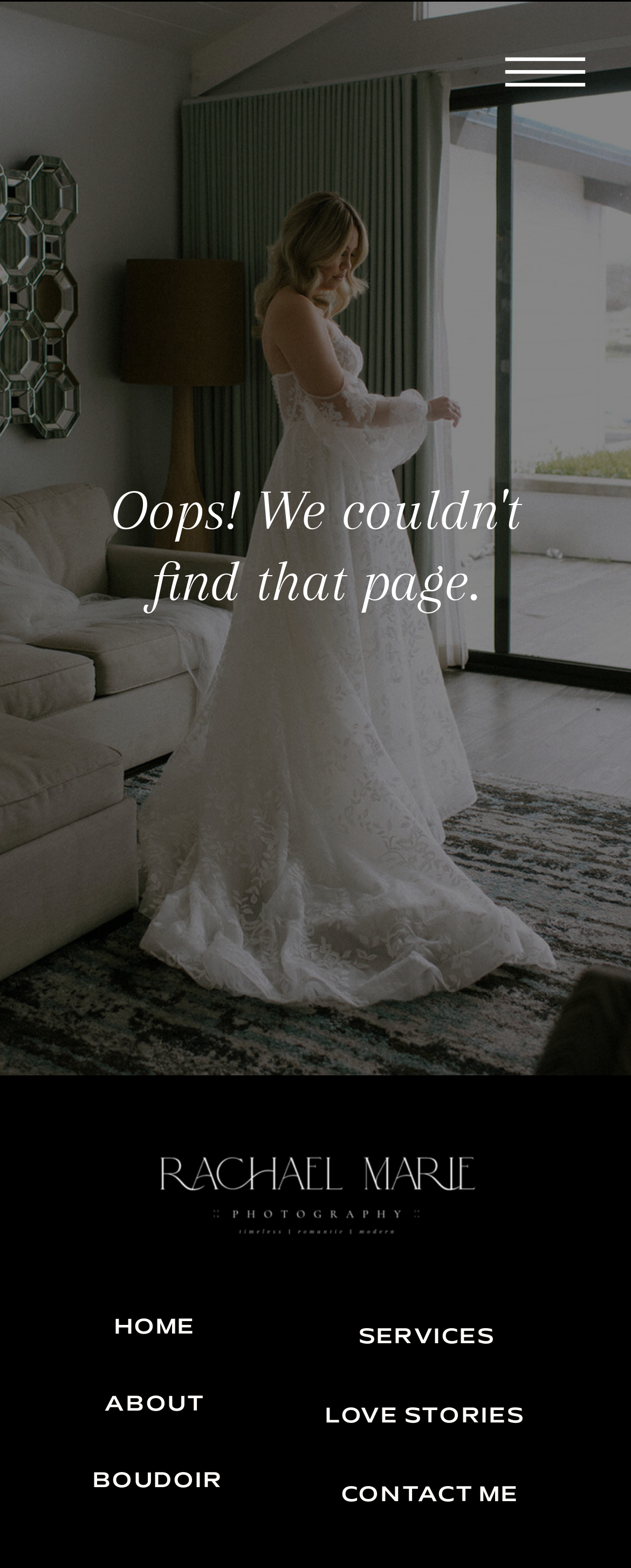Please give a succinct answer using a single word or phrase:
Is there an image on the page?

Yes